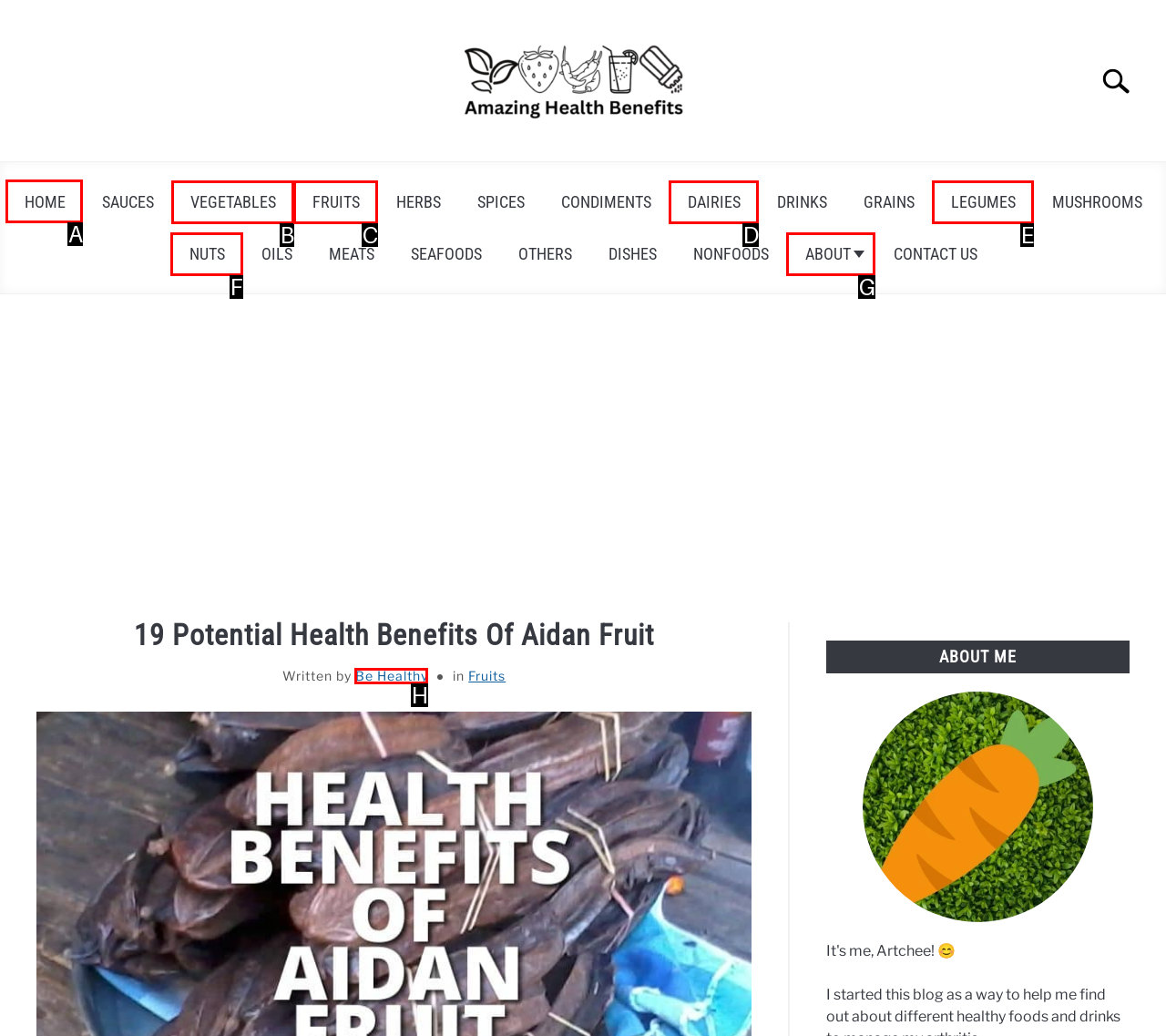Tell me which one HTML element I should click to complete the following task: Click on the 'HOME' link Answer with the option's letter from the given choices directly.

A